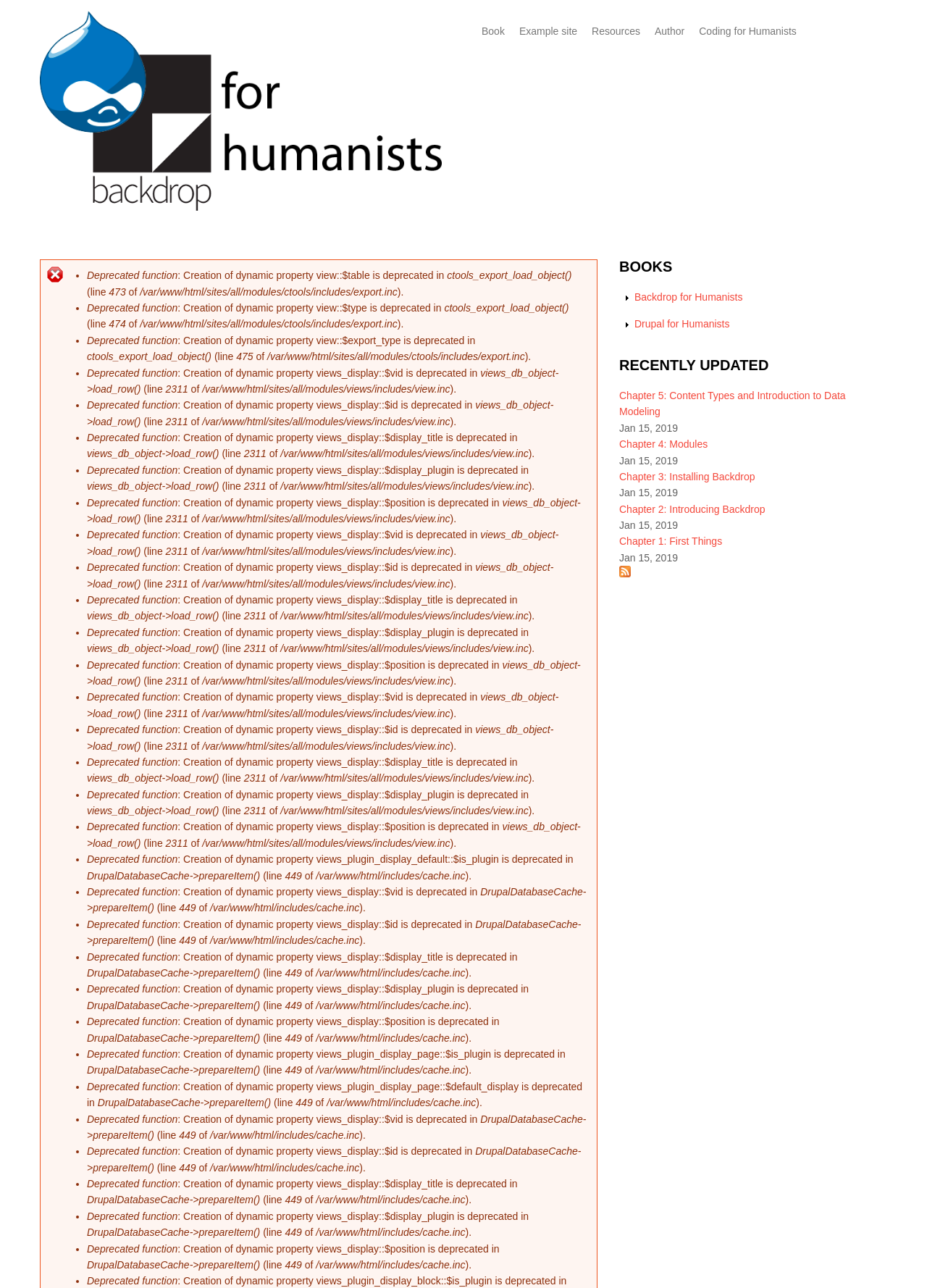Determine the bounding box coordinates for the UI element with the following description: "Chapter 3: Installing Backdrop". The coordinates should be four float numbers between 0 and 1, represented as [left, top, right, bottom].

[0.668, 0.366, 0.815, 0.375]